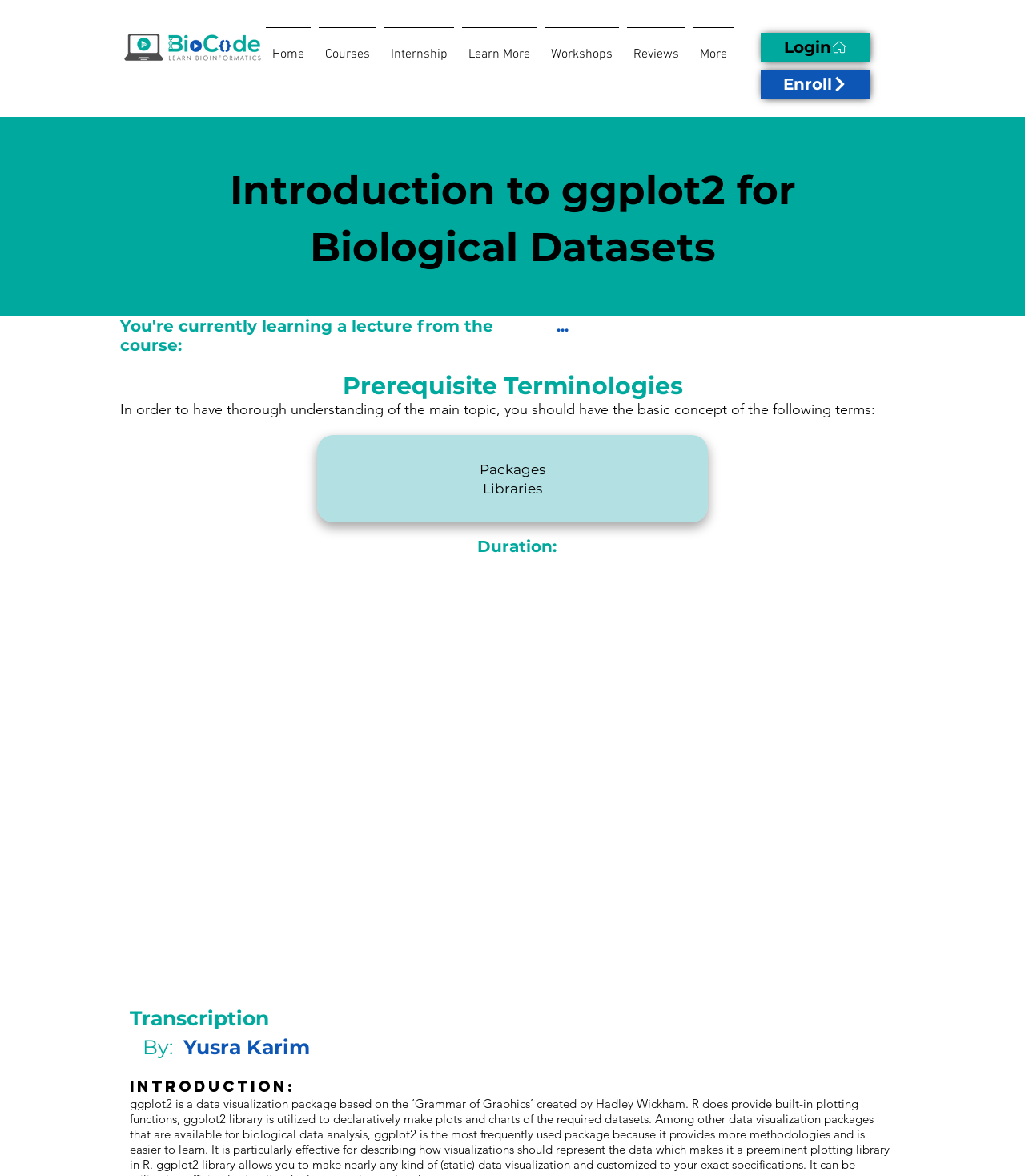Determine the bounding box coordinates for the region that must be clicked to execute the following instruction: "view reviews".

[0.608, 0.023, 0.673, 0.057]